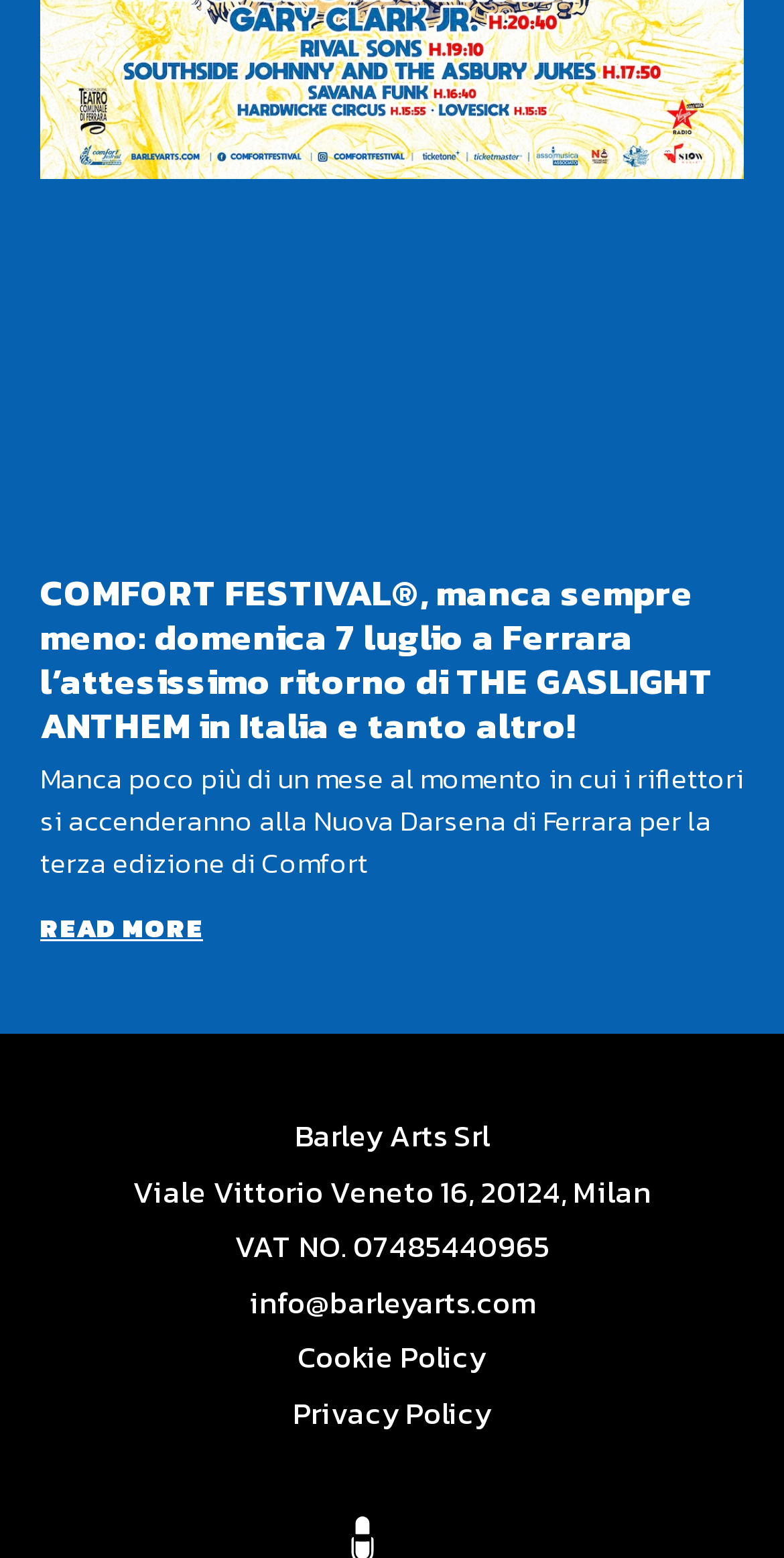What is the VAT number of the company?
Refer to the screenshot and answer in one word or phrase.

07485440965